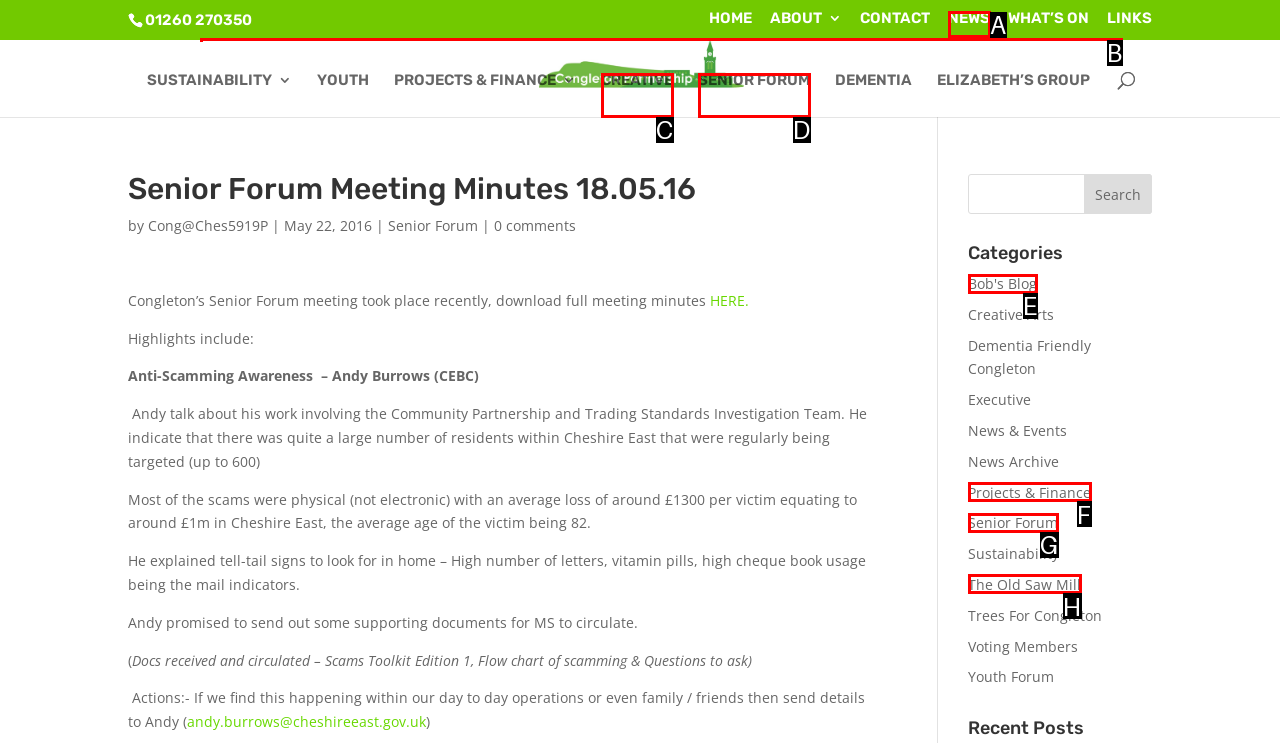Given the description: name="s" placeholder="Search …" title="Search for:", identify the HTML element that corresponds to it. Respond with the letter of the correct option.

B